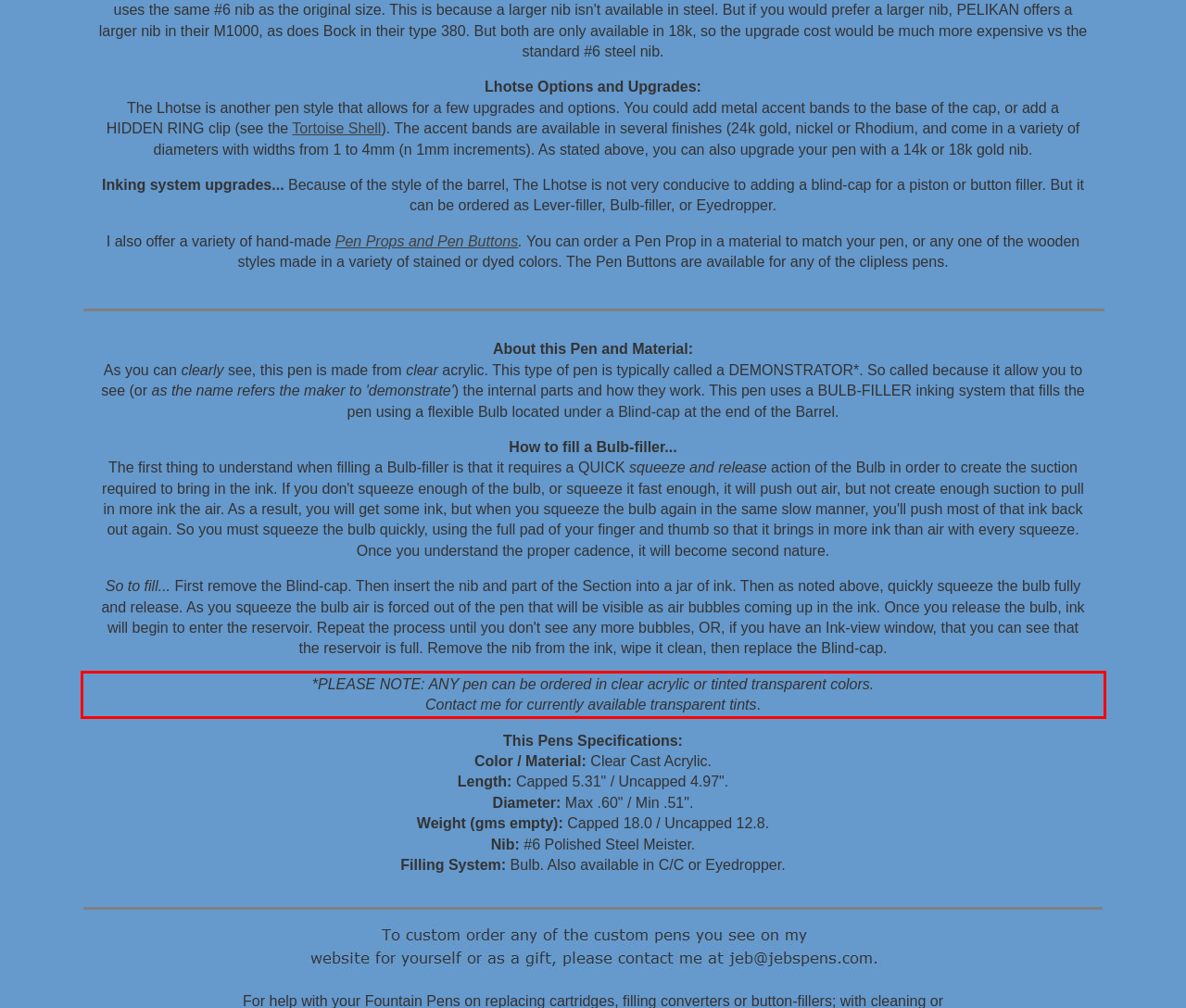You are given a screenshot of a webpage with a UI element highlighted by a red bounding box. Please perform OCR on the text content within this red bounding box.

*PLEASE NOTE: ANY pen can be ordered in clear acrylic or tinted transparent colors. Contact me for currently available transparent tints.